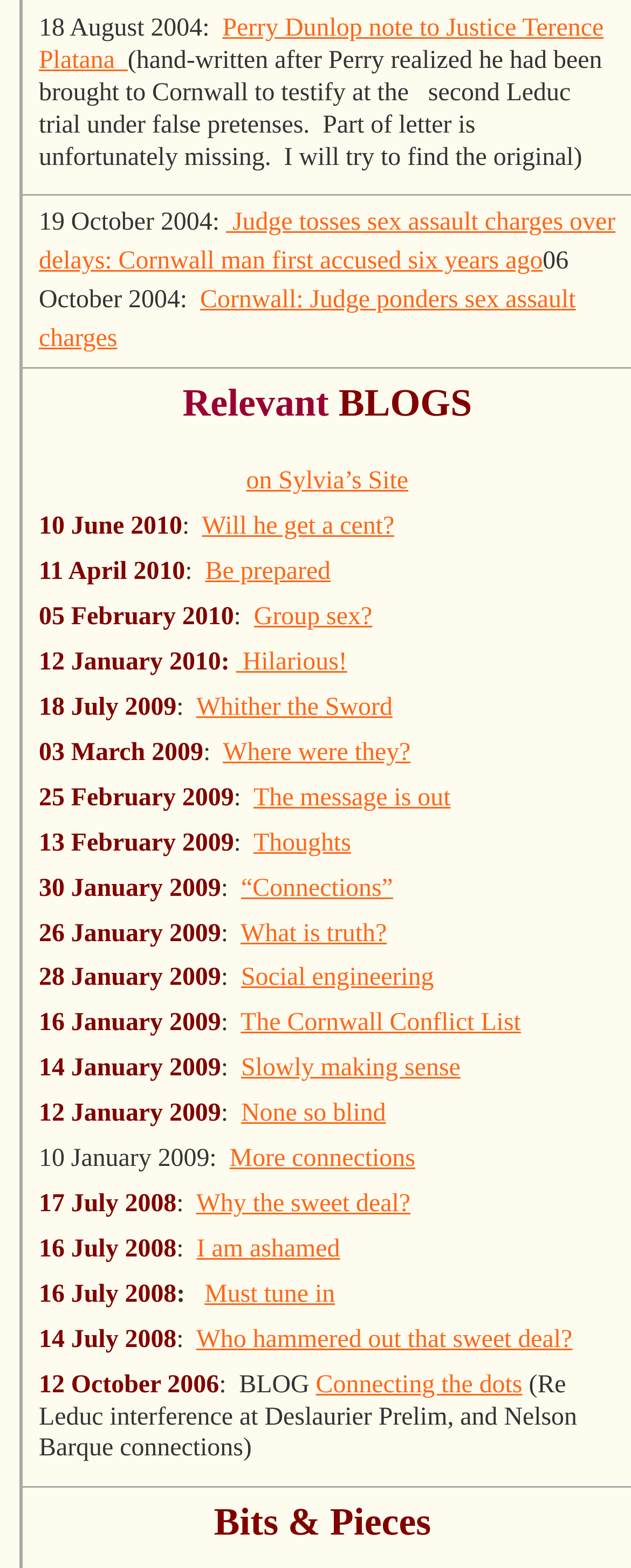Pinpoint the bounding box coordinates of the clickable element needed to complete the instruction: "Read the blog post 'Judge tosses sex assault charges over delays: Cornwall man first accused six years ago'". The coordinates should be provided as four float numbers between 0 and 1: [left, top, right, bottom].

[0.062, 0.134, 0.975, 0.176]